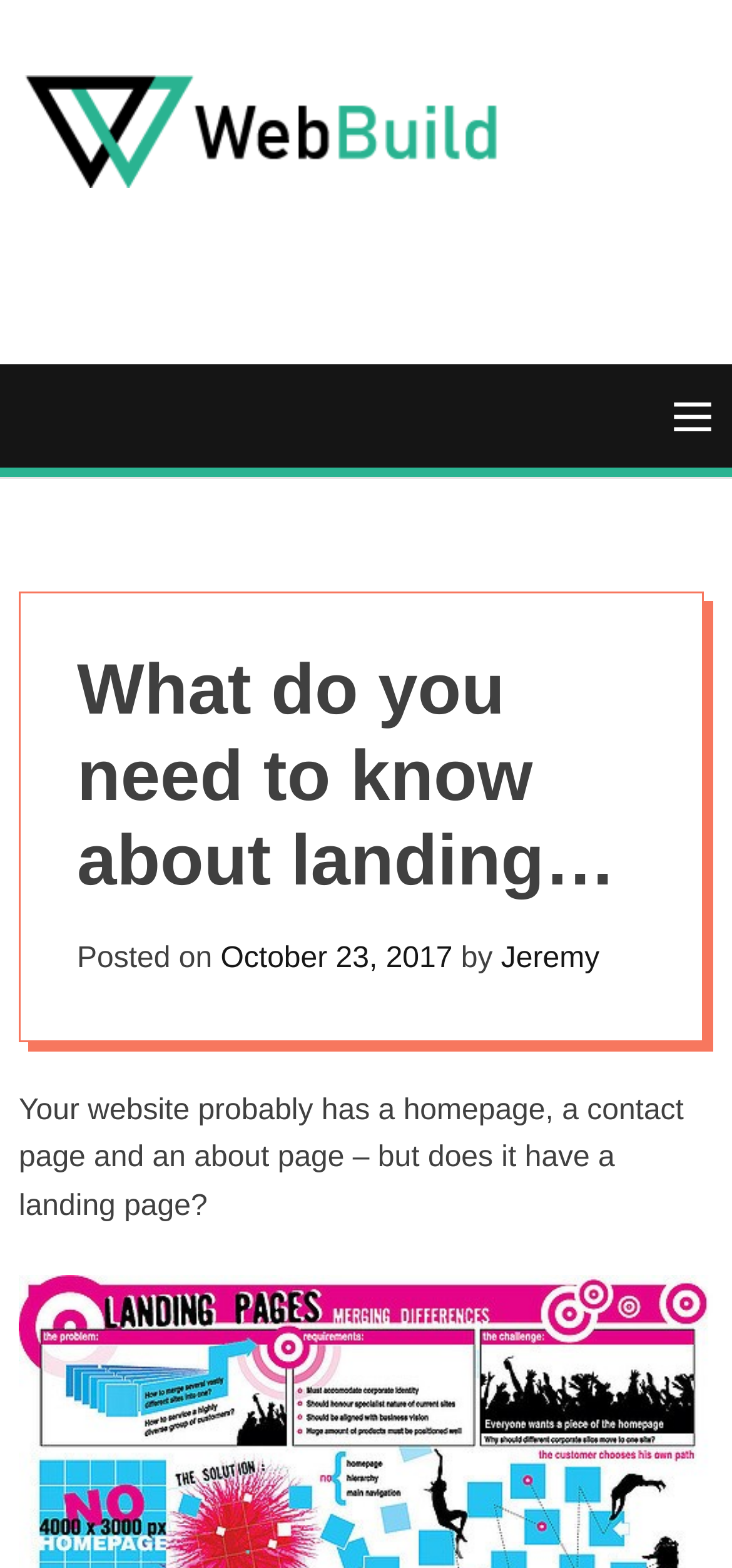Based on the element description Jeremy, identify the bounding box coordinates for the UI element. The coordinates should be in the format (top-left x, top-left y, bottom-right x, bottom-right y) and within the 0 to 1 range.

[0.684, 0.601, 0.819, 0.622]